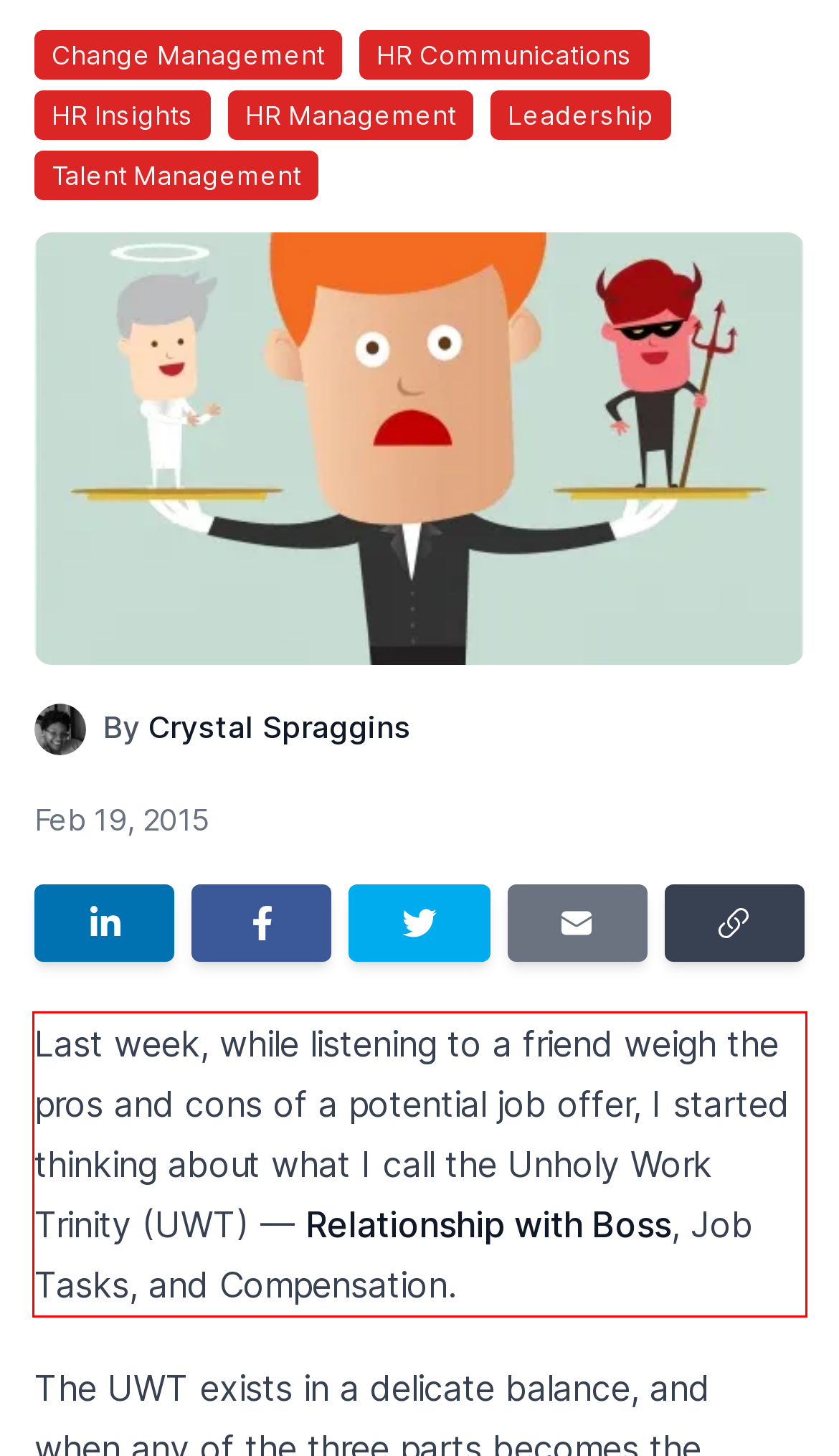Please examine the webpage screenshot containing a red bounding box and use OCR to recognize and output the text inside the red bounding box.

Last week, while listening to a friend weigh the pros and cons of a potential job offer, I started thinking about what I call the Unholy Work Trinity (UWT) — Relationship with Boss, Job Tasks, and Compensation.